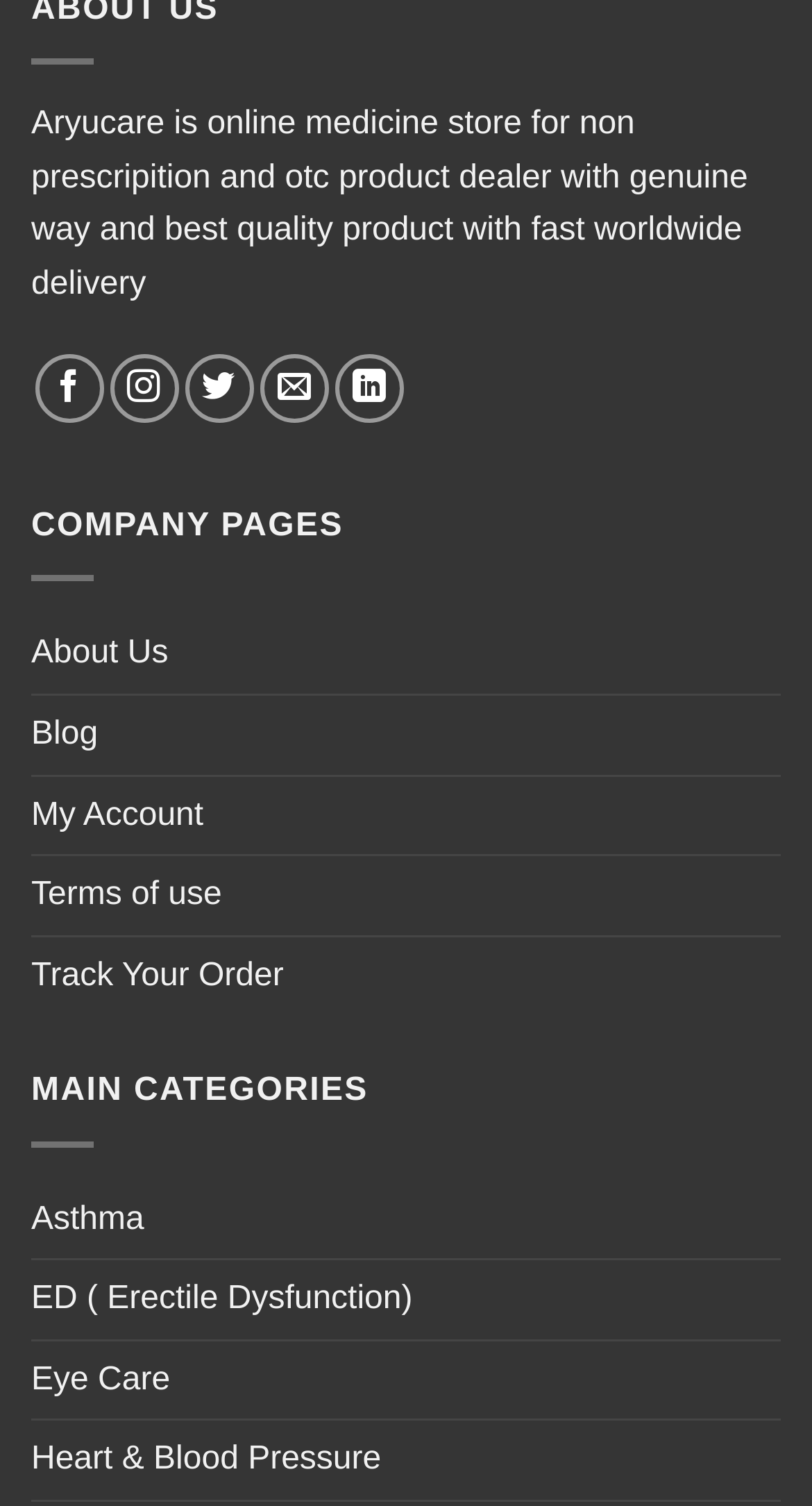Please provide a comprehensive response to the question below by analyzing the image: 
How can you contact Aryucare?

There is a link to 'Send us an email' which suggests that users can contact Aryucare by sending an email to their support team.